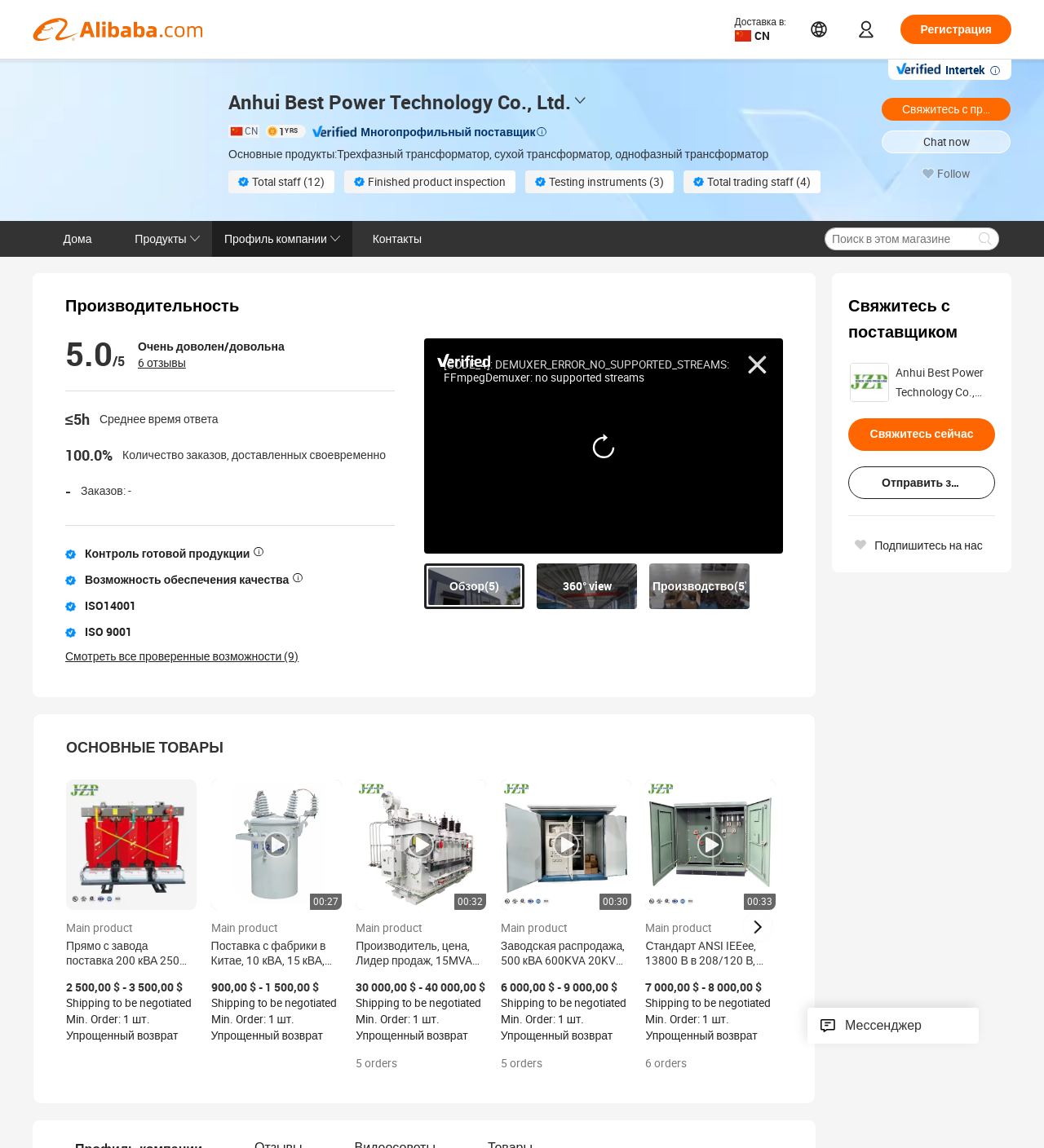Specify the bounding box coordinates of the region I need to click to perform the following instruction: "Visit FootballDi.com". The coordinates must be four float numbers in the range of 0 to 1, i.e., [left, top, right, bottom].

None